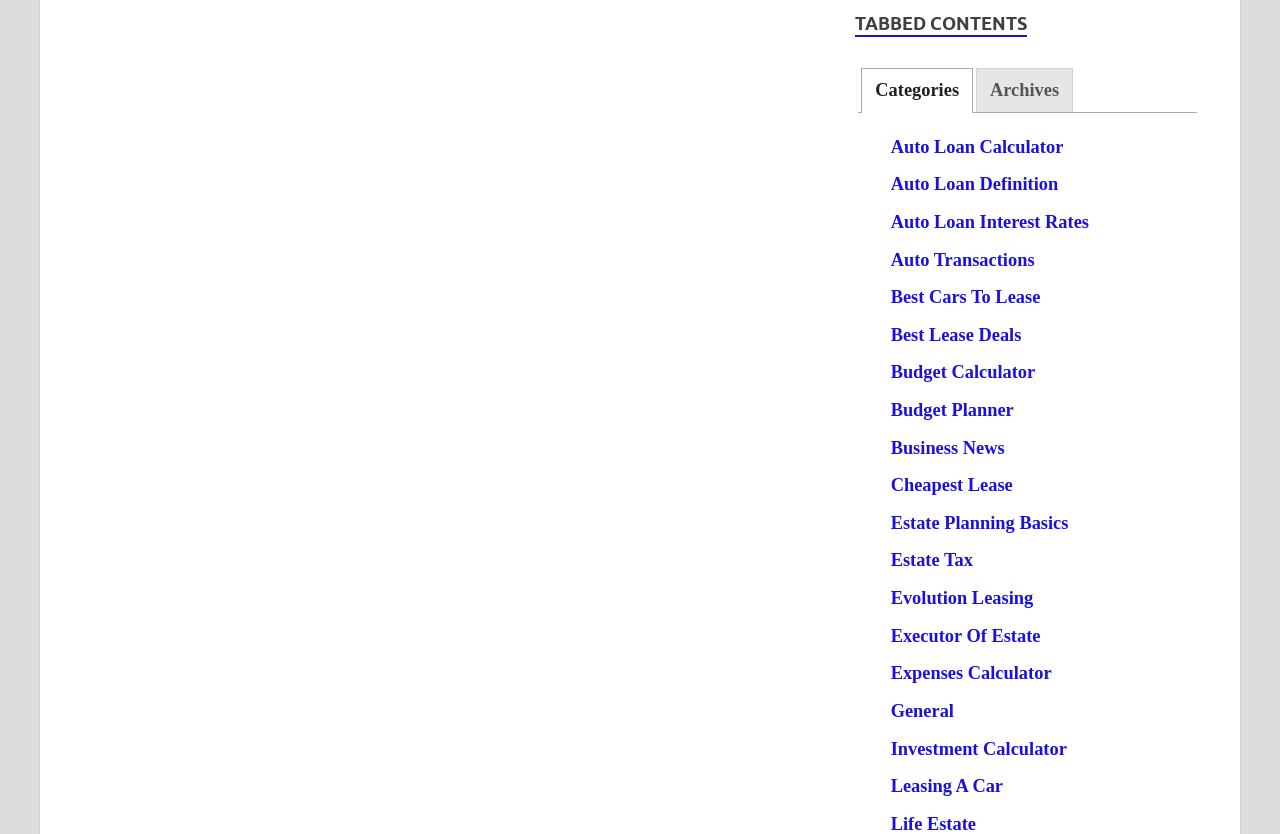Specify the bounding box coordinates of the area to click in order to execute this command: 'Read the 'Estate Planning Basics' article'. The coordinates should consist of four float numbers ranging from 0 to 1, and should be formatted as [left, top, right, bottom].

[0.696, 0.615, 0.835, 0.639]